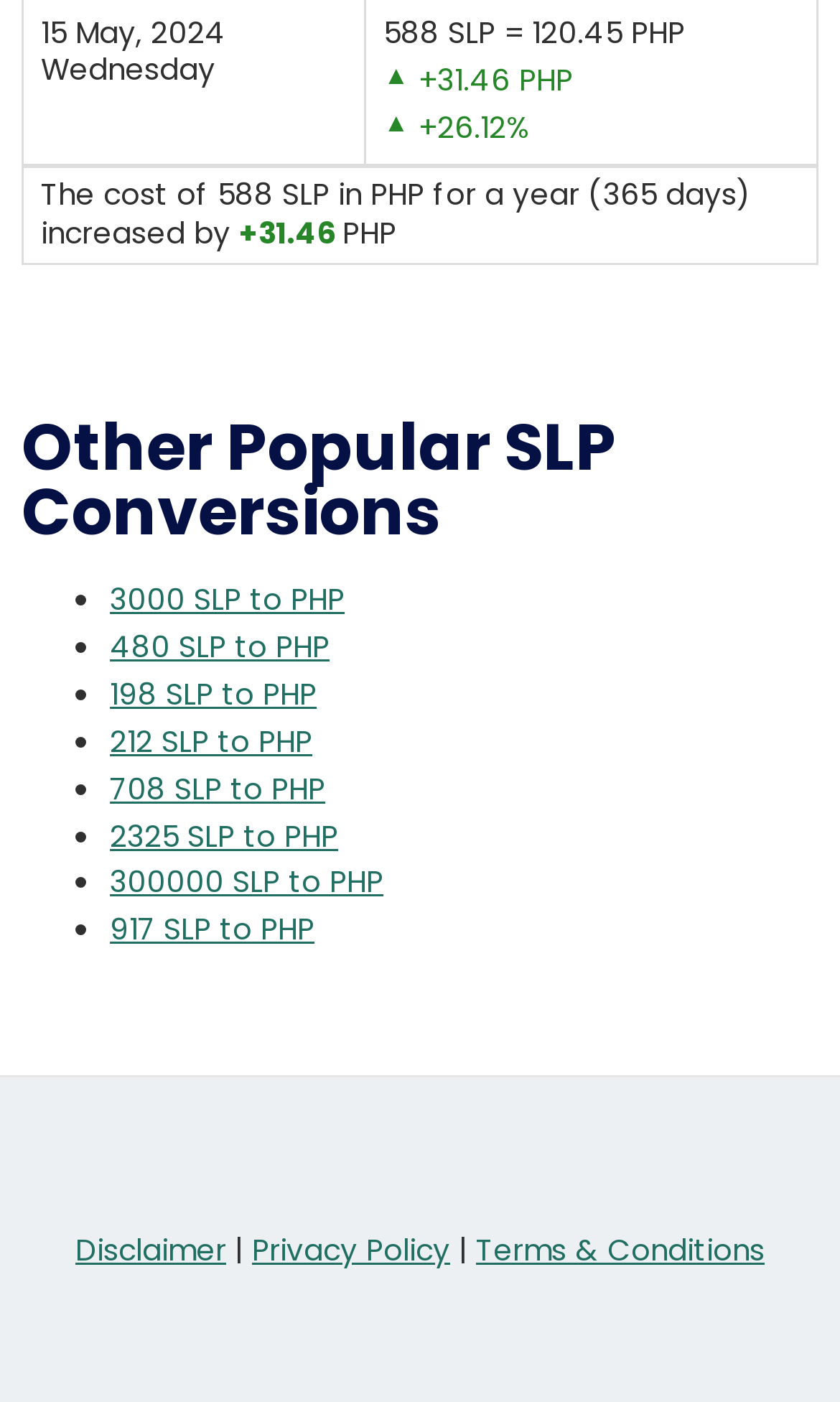Refer to the image and provide an in-depth answer to the question: 
What is the increase in the cost of 588 SLP in PHP for a year?

The increase in the cost of 588 SLP in PHP for a year can be found on the webpage, which is displayed as '+31.46 PHP'.